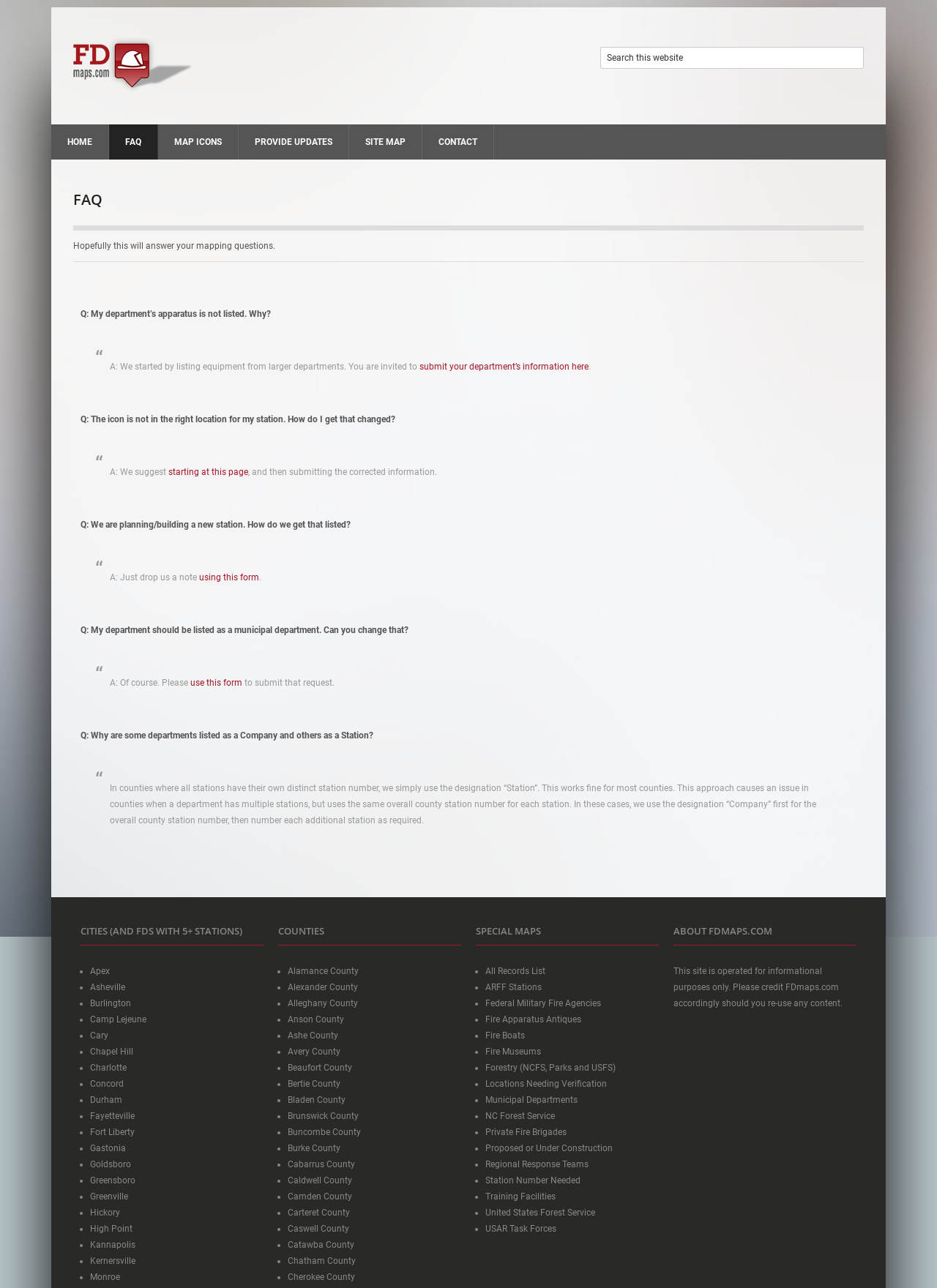Kindly provide the bounding box coordinates of the section you need to click on to fulfill the given instruction: "submit your department’s information".

[0.448, 0.281, 0.628, 0.289]